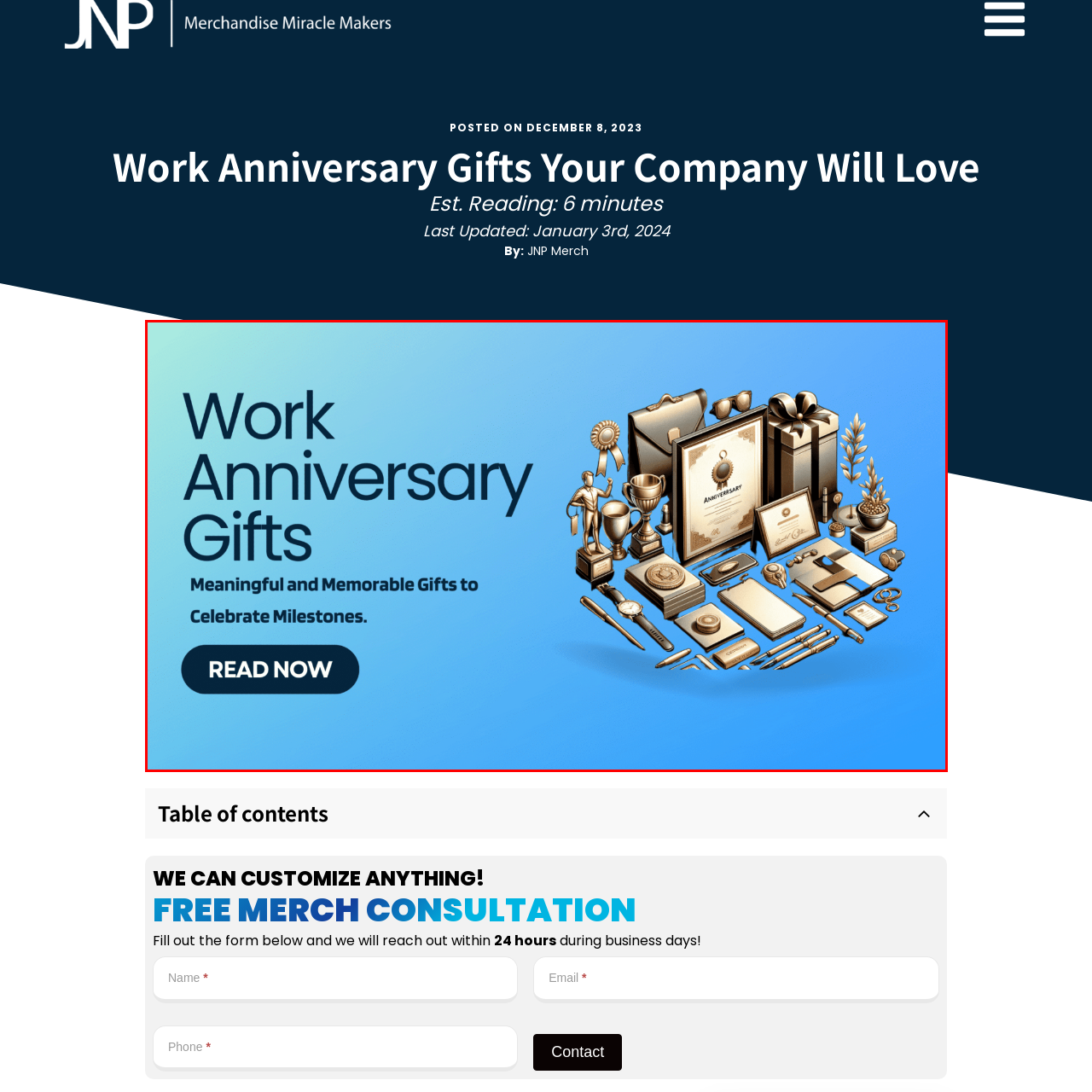Generate a detailed explanation of the image that is highlighted by the red box.

The image showcases a visually appealing and engaging design focused on "Work Anniversary Gifts." Featuring a blend of romantic and commemorative elements, the artwork includes trophies, certificates, and a variety of elegant gift items, symbolizing recognition and appreciation for professional milestones. The soothing blue gradient background enhances the overall aesthetic, while the bold typography emphasizes the significance of celebrating work anniversaries. Below the title, the phrase "Meaningful and Memorable Gifts to Celebrate Milestones" reinforces the theme, inviting viewers to explore thoughtful gift options. A prominent button marked "READ NOW" encourages immediate engagement, making it clear that the viewer can discover more about these unique gifts.